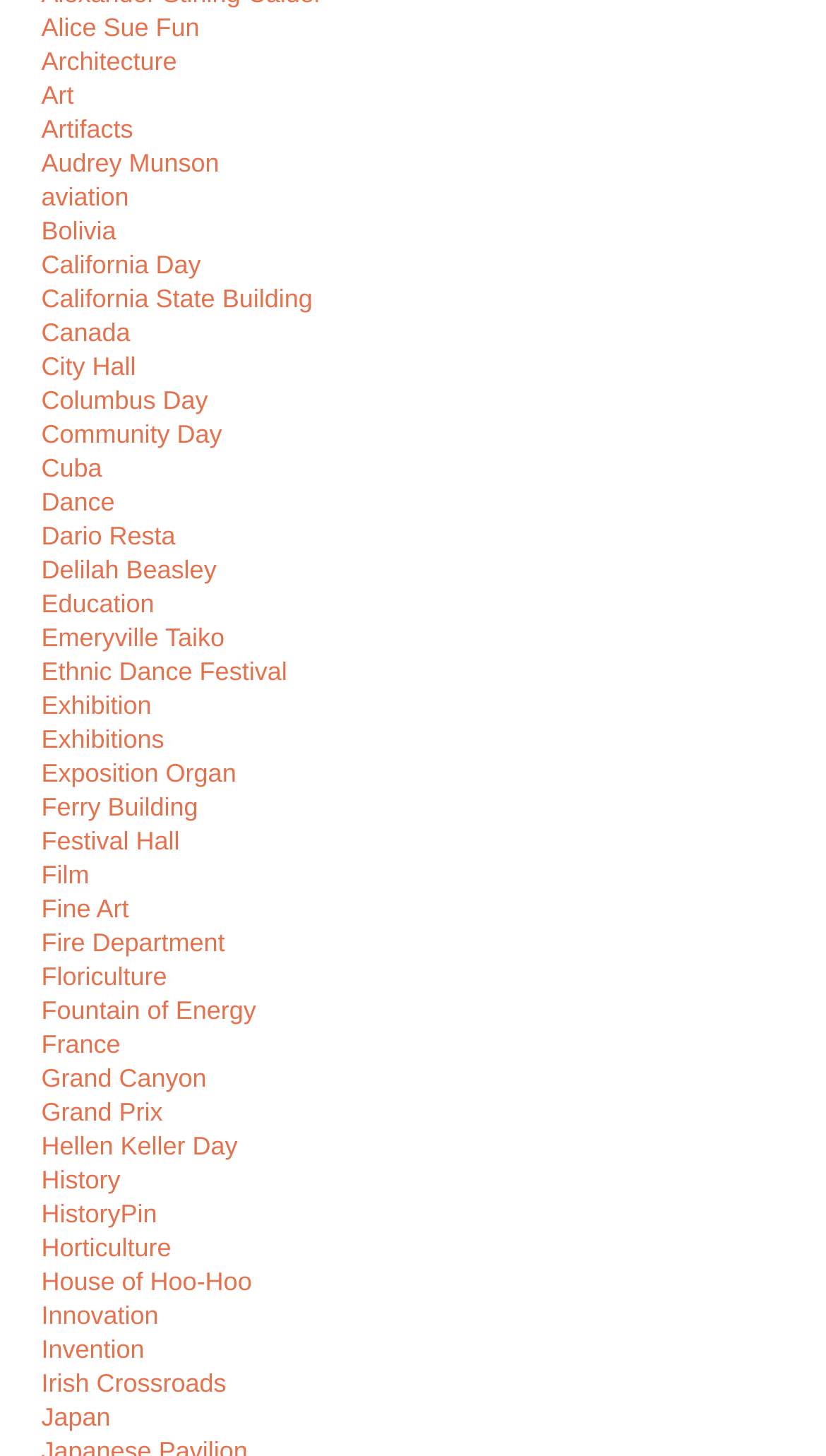For the following element description, predict the bounding box coordinates in the format (top-left x, top-left y, bottom-right x, bottom-right y). All values should be floating point numbers between 0 and 1. Description: Community Day

[0.05, 0.288, 0.269, 0.309]